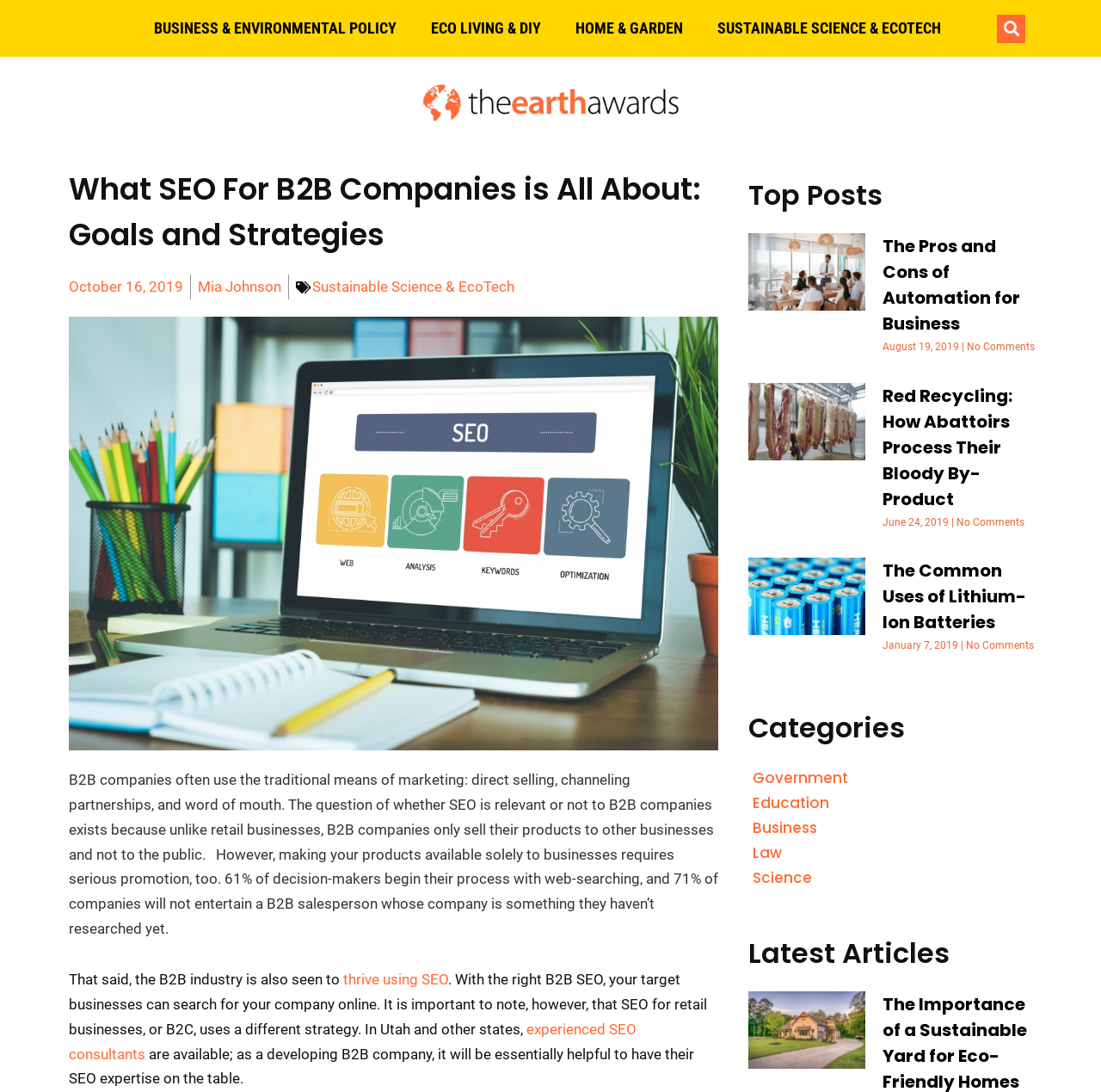Indicate the bounding box coordinates of the element that must be clicked to execute the instruction: "Explore business and environmental policy". The coordinates should be given as four float numbers between 0 and 1, i.e., [left, top, right, bottom].

[0.124, 0.008, 0.376, 0.044]